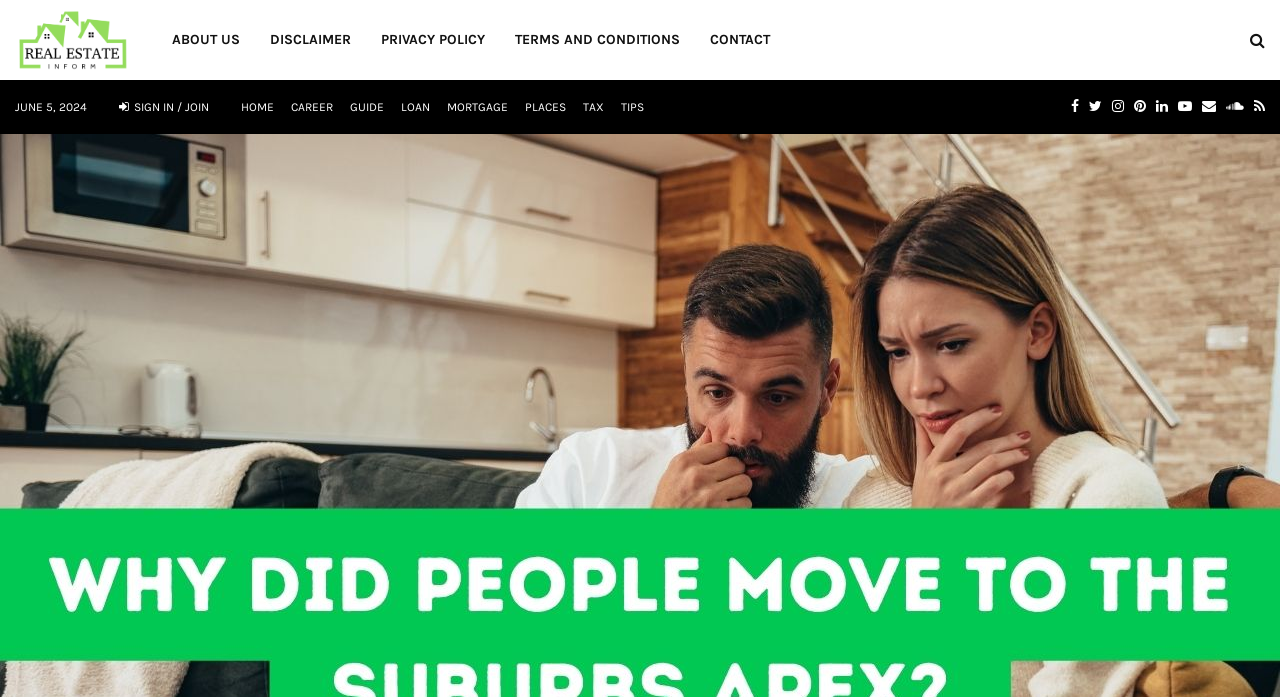What is the date mentioned on the webpage?
From the image, respond with a single word or phrase.

JUNE 5, 2024